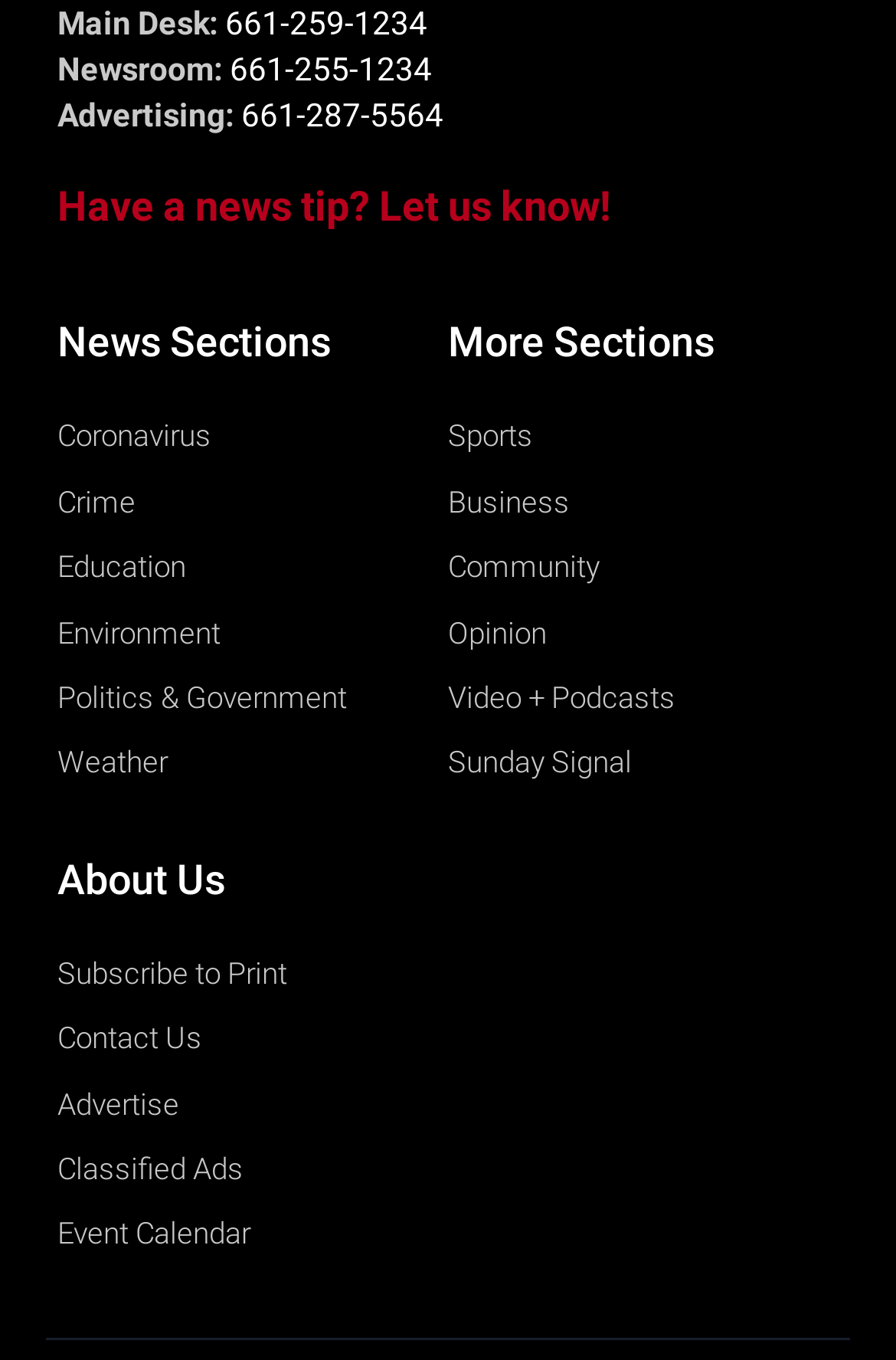How many links are there in the 'About Us' section?
Using the image, answer in one word or phrase.

5